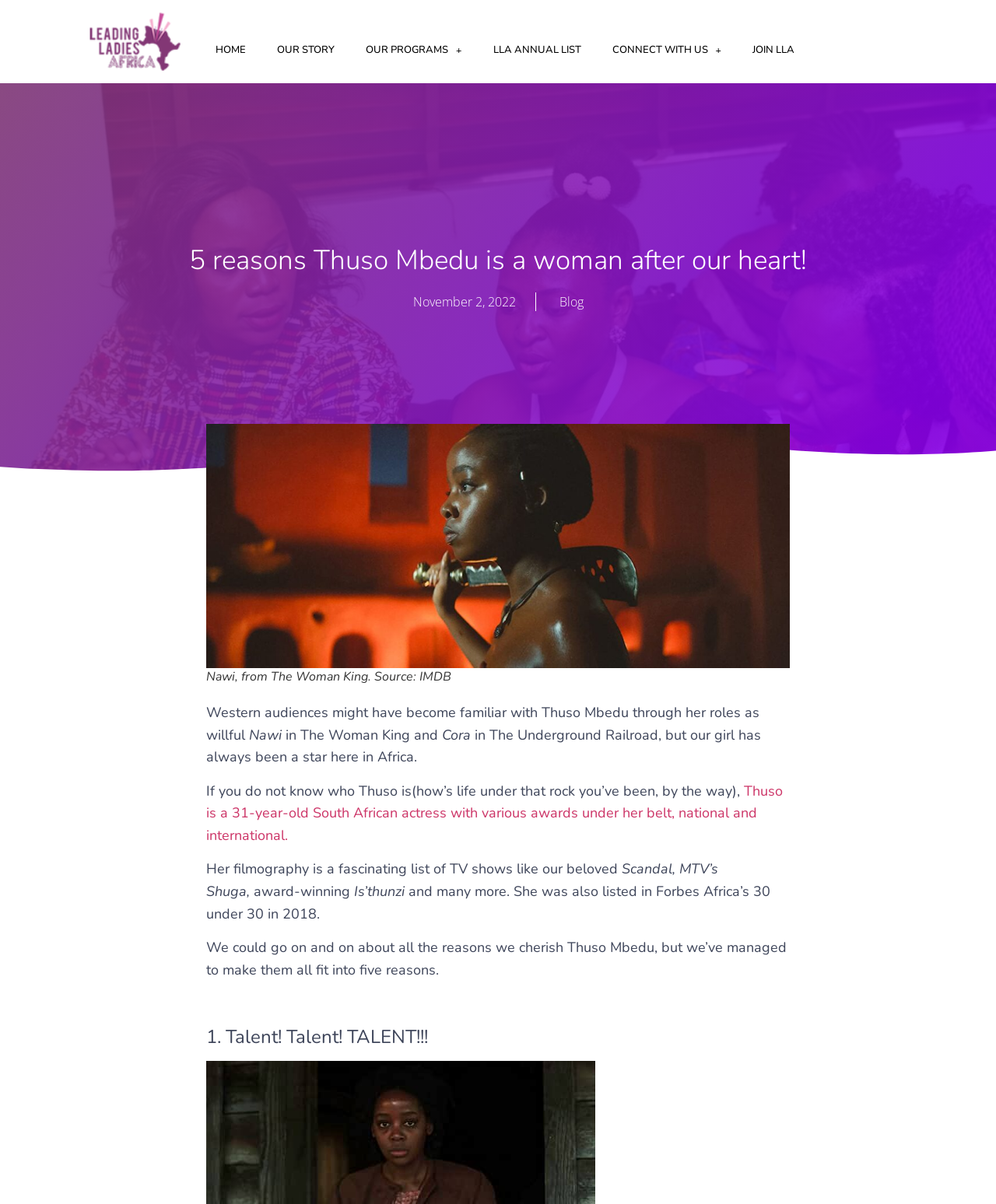Please identify the bounding box coordinates of the element's region that I should click in order to complete the following instruction: "Explore OUR PROGRAMS". The bounding box coordinates consist of four float numbers between 0 and 1, i.e., [left, top, right, bottom].

[0.352, 0.027, 0.479, 0.056]